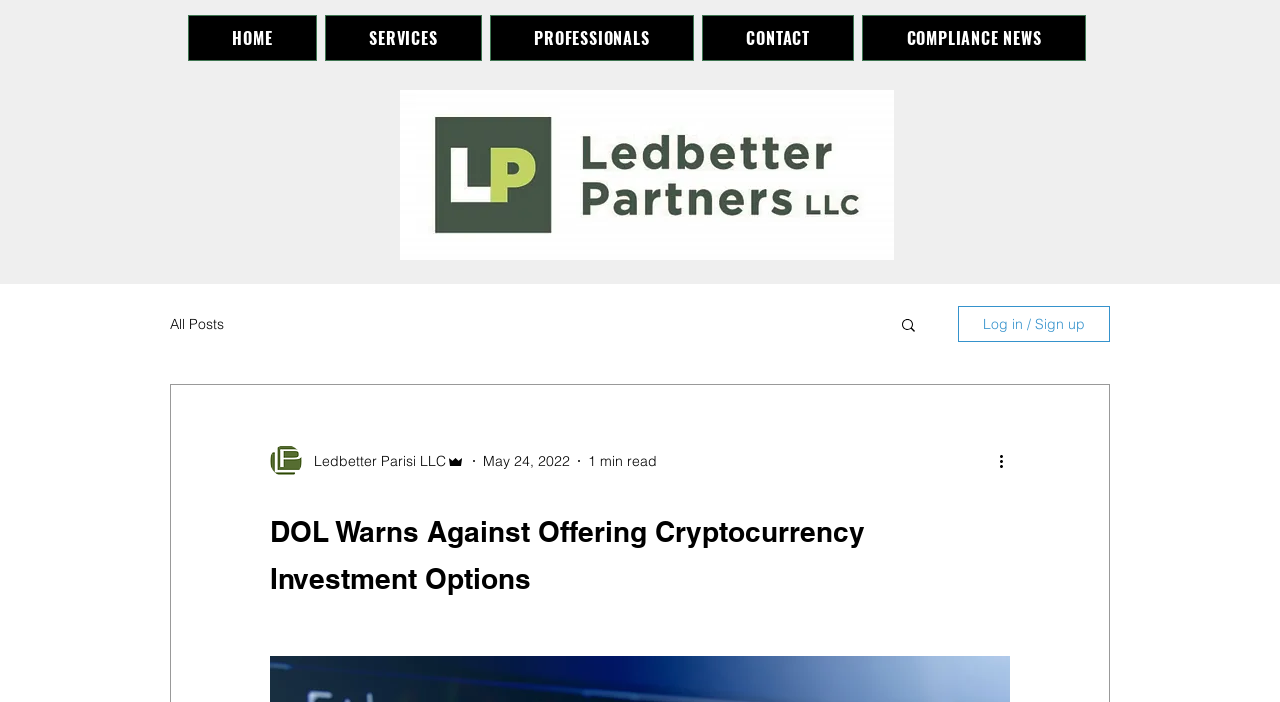What is the purpose of the button at the top-right corner?
Please provide a single word or phrase in response based on the screenshot.

Search